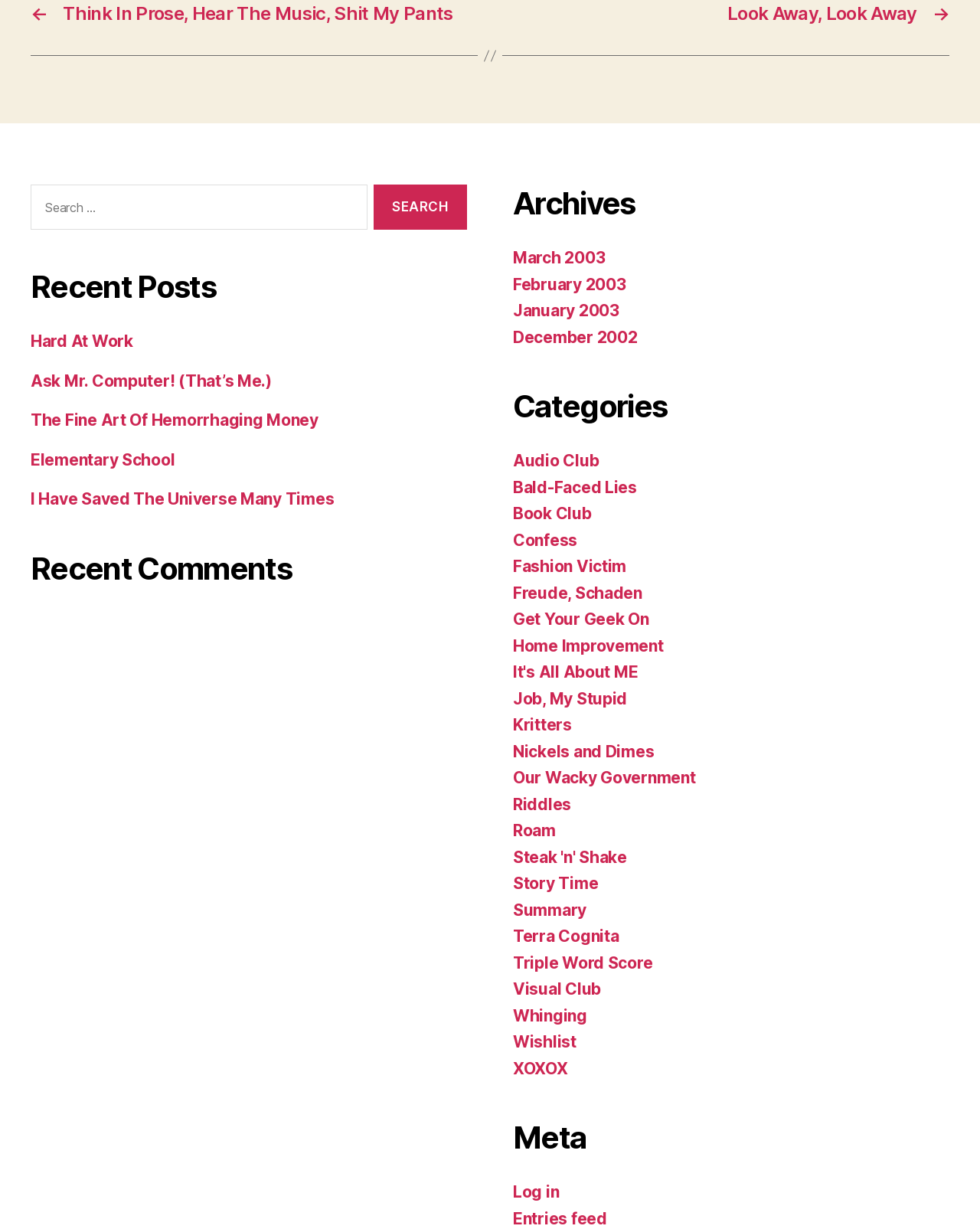Find the bounding box of the UI element described as: "Get Your Geek On". The bounding box coordinates should be given as four float values between 0 and 1, i.e., [left, top, right, bottom].

[0.523, 0.509, 0.662, 0.524]